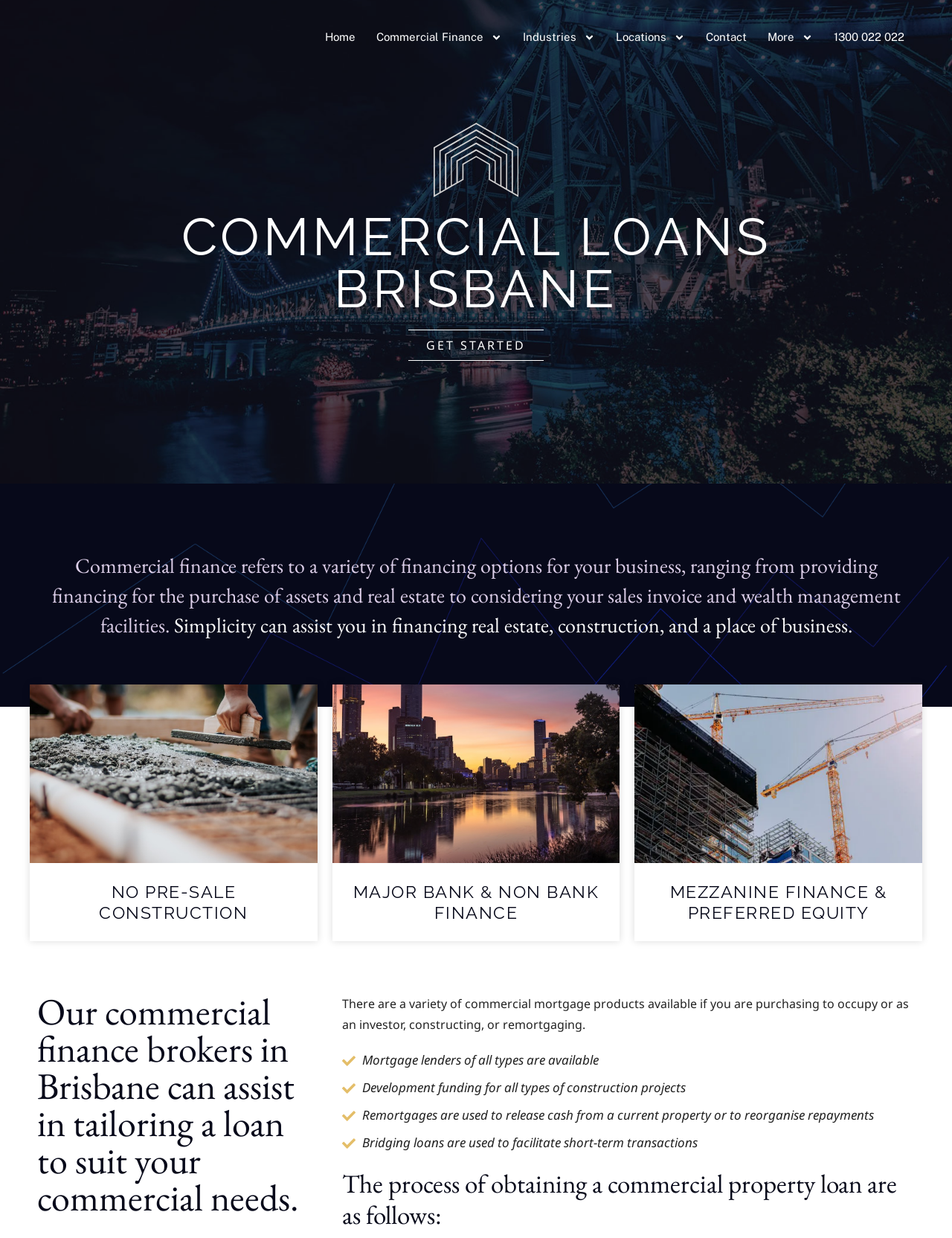Determine the bounding box coordinates of the region I should click to achieve the following instruction: "Click the 'Home' link". Ensure the bounding box coordinates are four float numbers between 0 and 1, i.e., [left, top, right, bottom].

[0.33, 0.016, 0.384, 0.044]